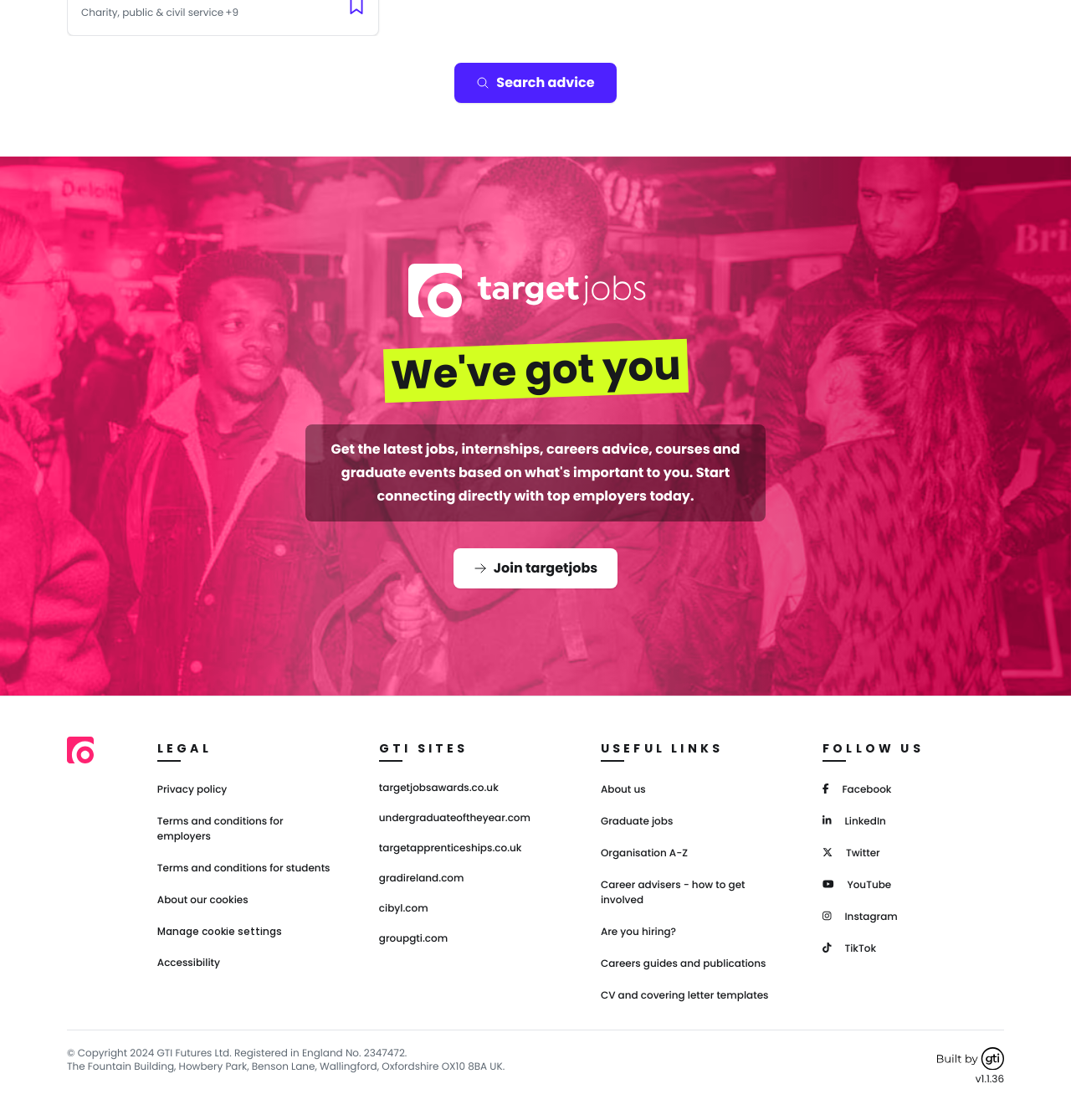What is the name of the website?
Answer the question based on the image using a single word or a brief phrase.

targetjobs